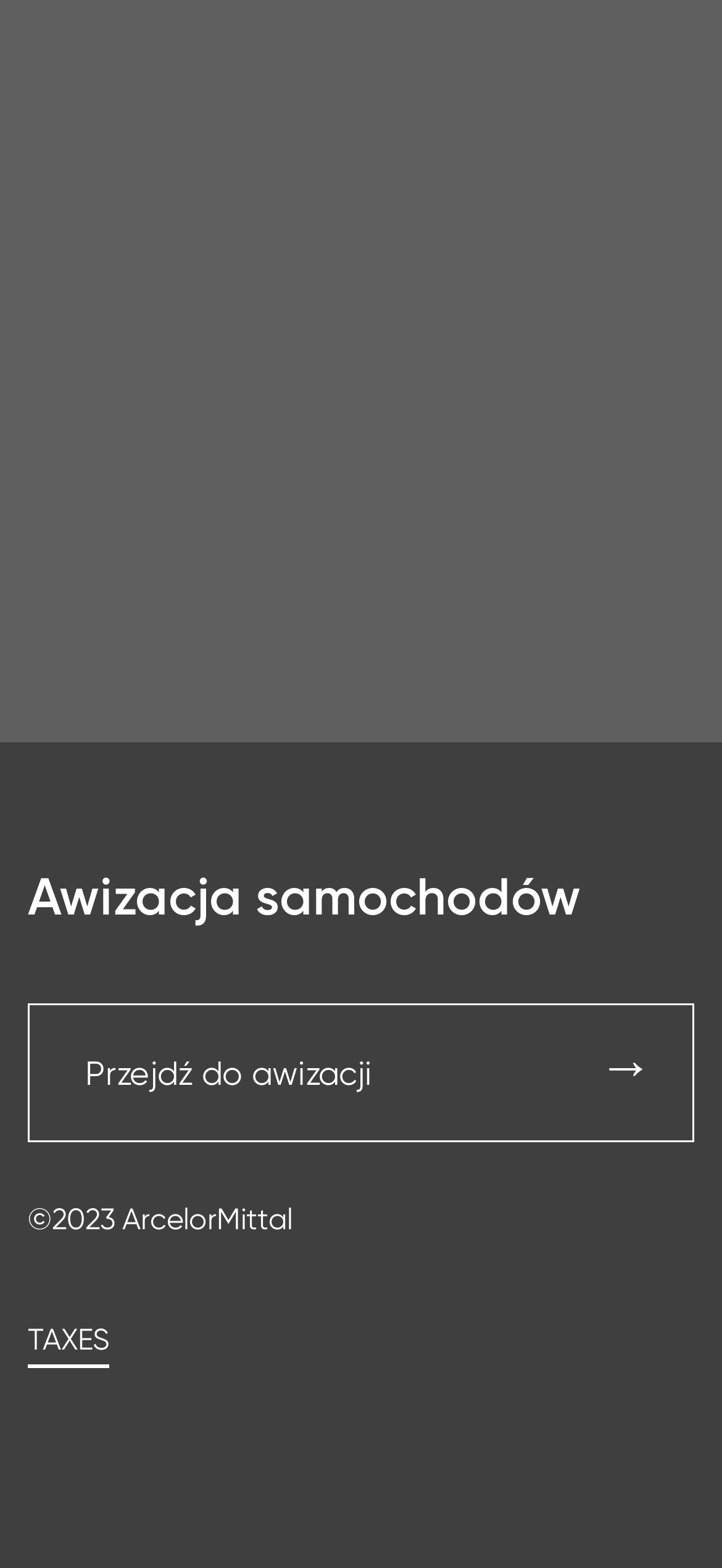Provide the bounding box coordinates of the HTML element described by the text: "TAXES".

[0.038, 0.84, 0.151, 0.87]